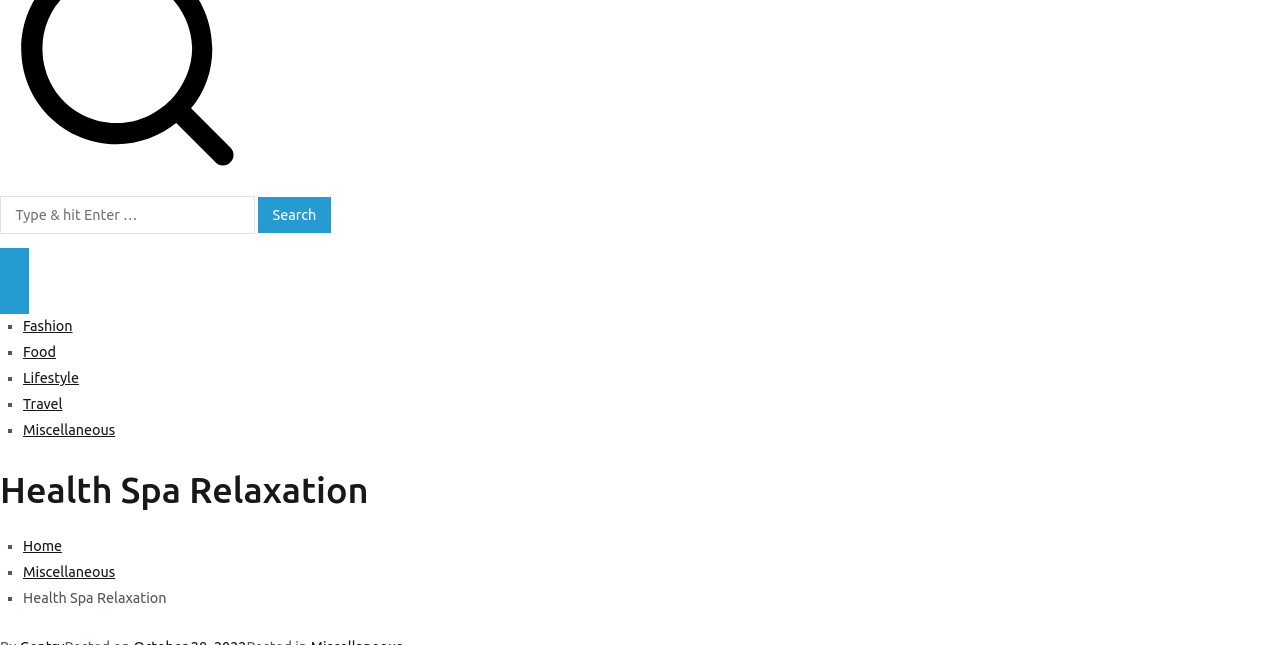Provide the bounding box coordinates for the UI element that is described by this text: "parent_node: Search for: aria-label="Close Button"". The coordinates should be in the form of four float numbers between 0 and 1: [left, top, right, bottom].

[0.0, 0.416, 0.022, 0.487]